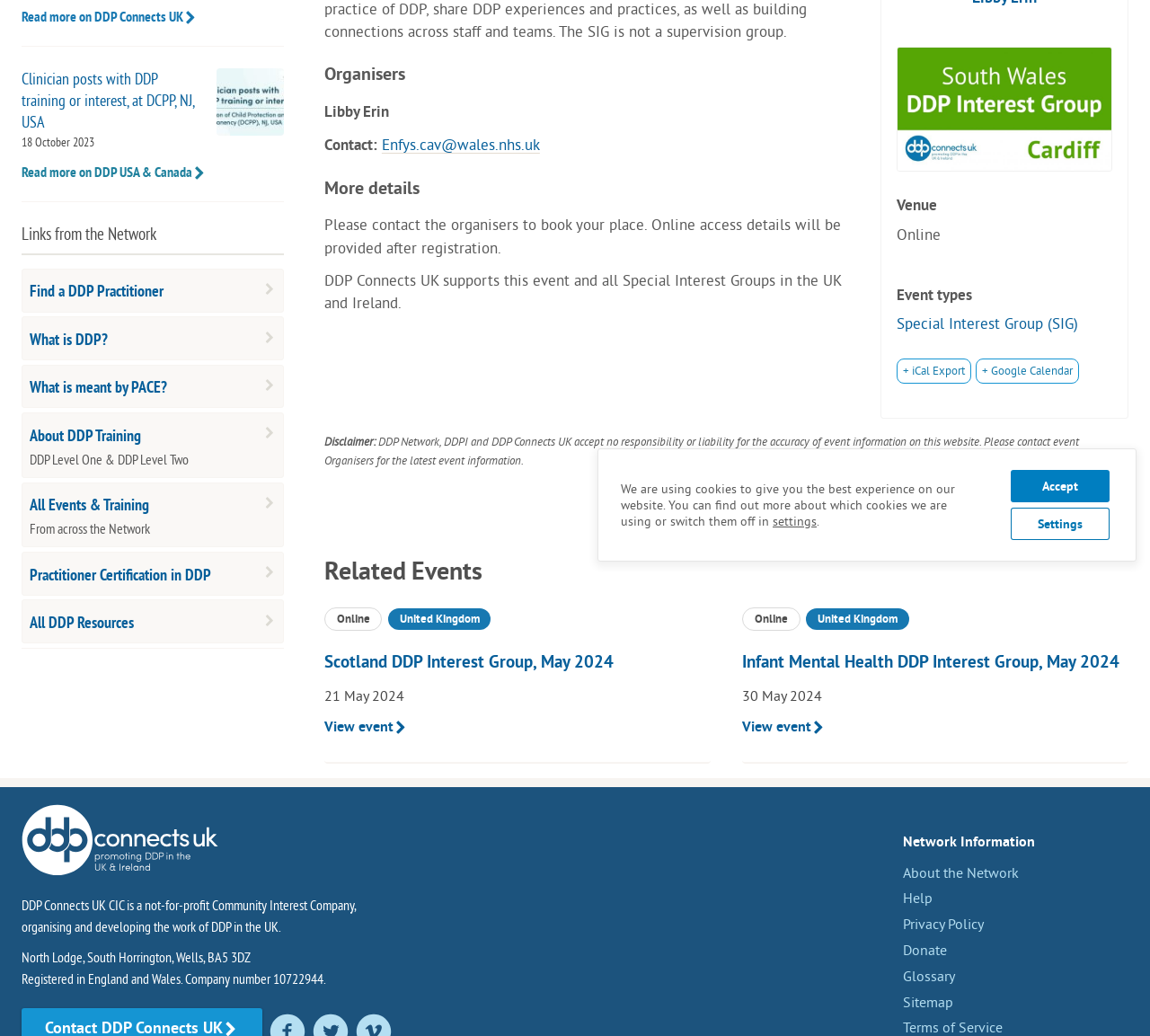Determine the bounding box coordinates (top-left x, top-left y, bottom-right x, bottom-right y) of the UI element described in the following text: Donate

[0.785, 0.908, 0.824, 0.925]